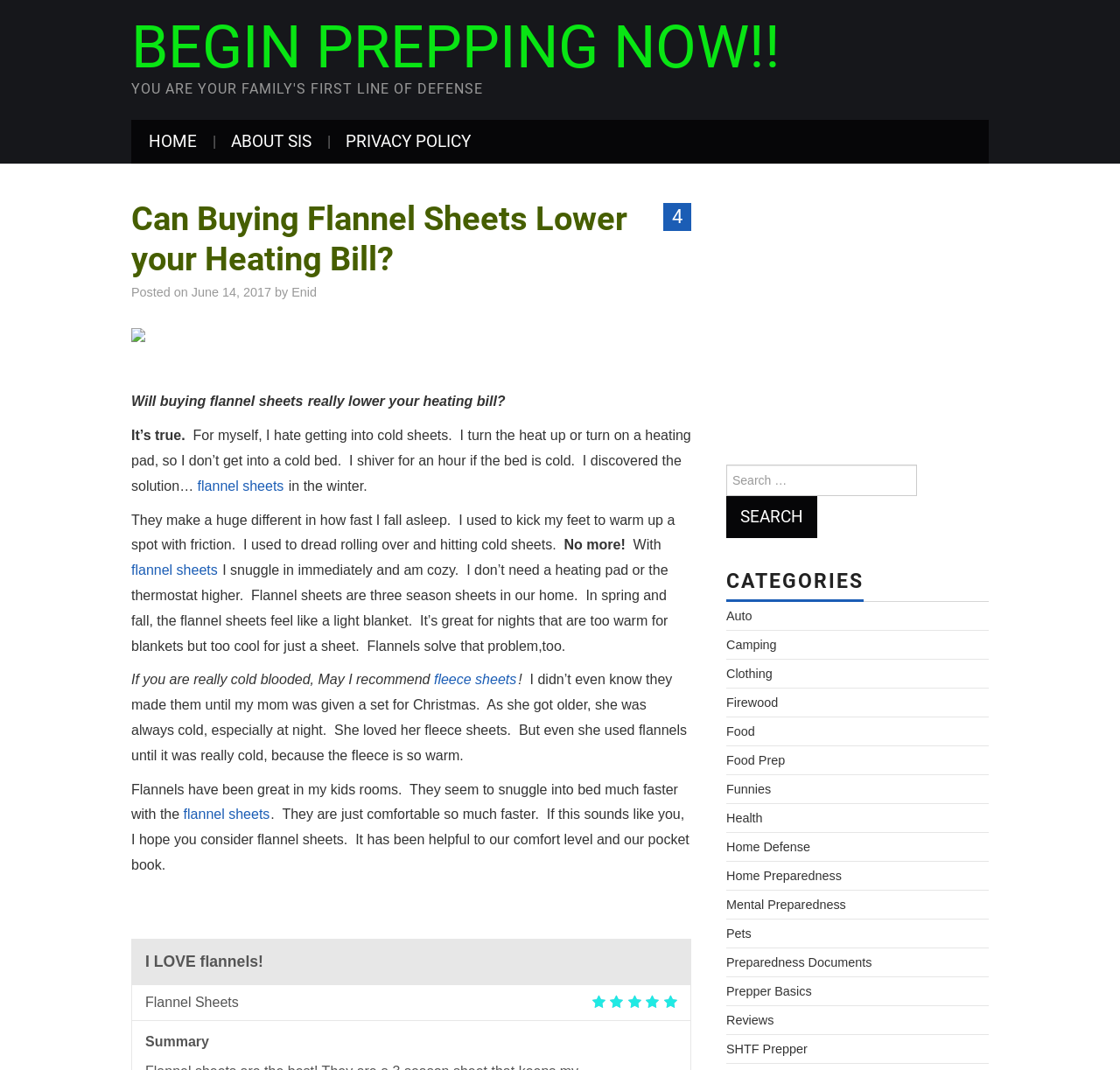Locate the bounding box coordinates of the segment that needs to be clicked to meet this instruction: "Click on the 'CATEGORIES' heading".

[0.648, 0.527, 0.883, 0.562]